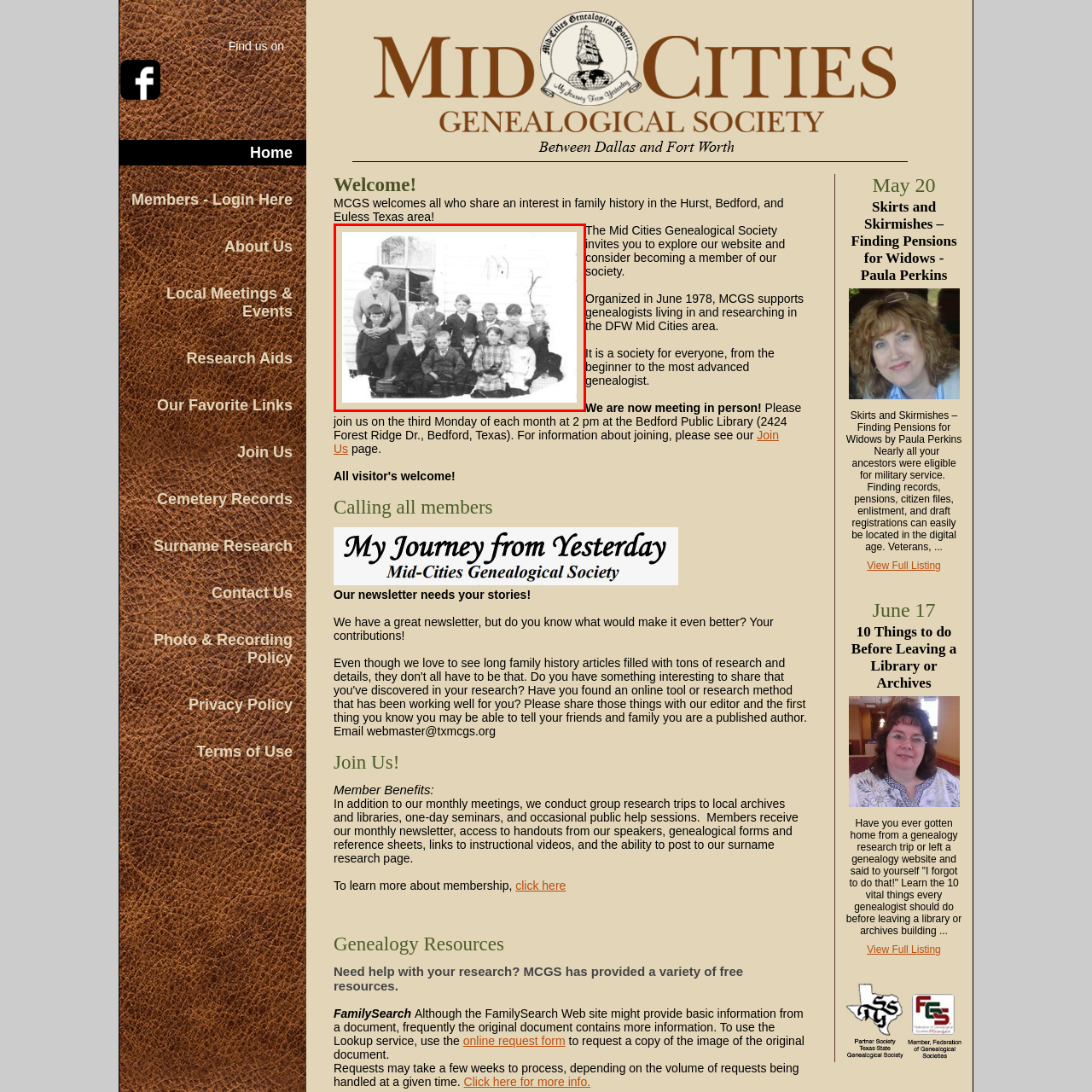Examine the portion within the green circle, What is the occupation of the woman standing in the back? 
Reply succinctly with a single word or phrase.

Teacher